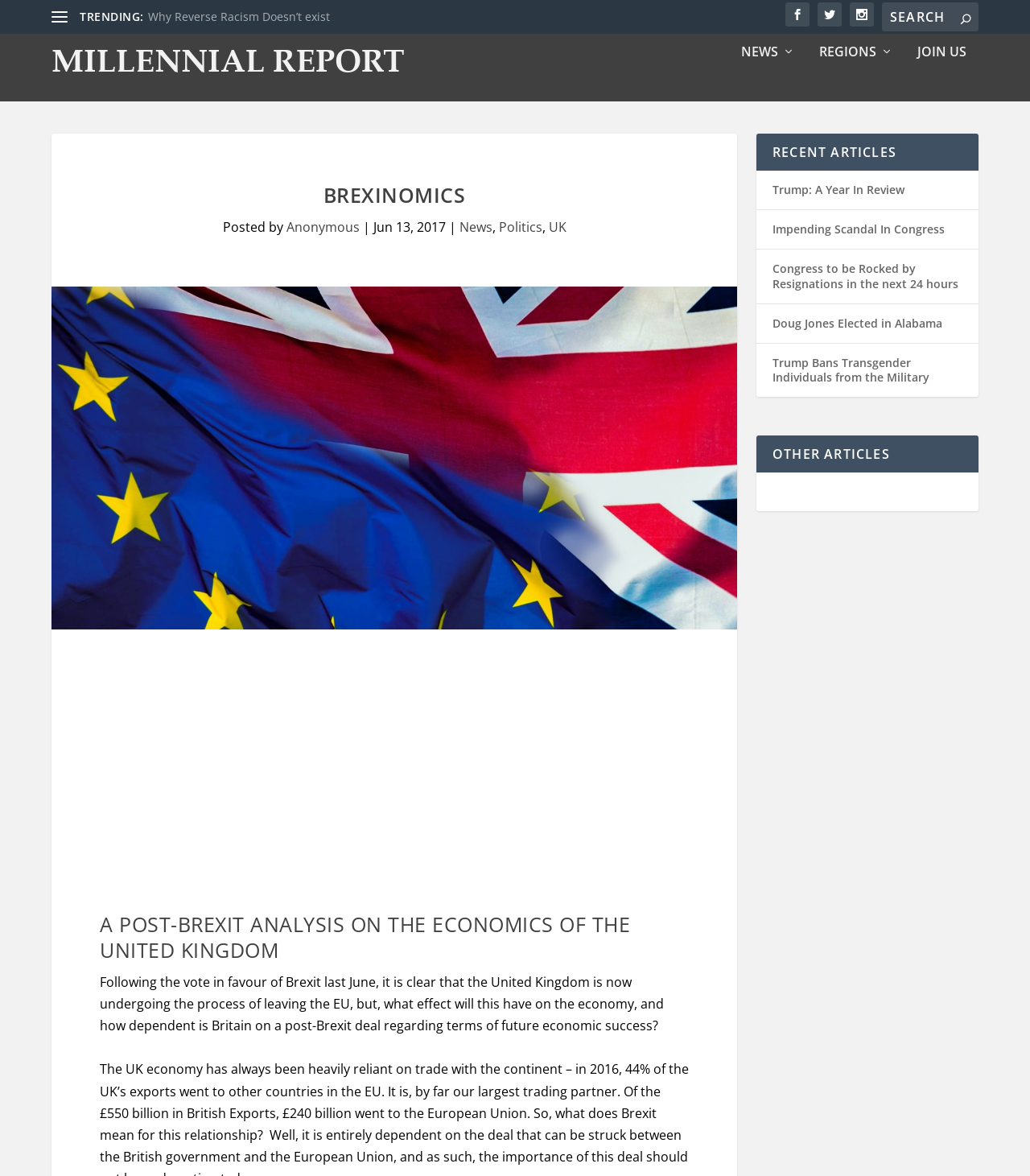Please examine the image and provide a detailed answer to the question: What is the purpose of the mailing list?

I read the static text 'Join our mailing list to receive the latest news and updates from our online newspaper.' and determined that the purpose of the mailing list is to receive the latest news and updates.